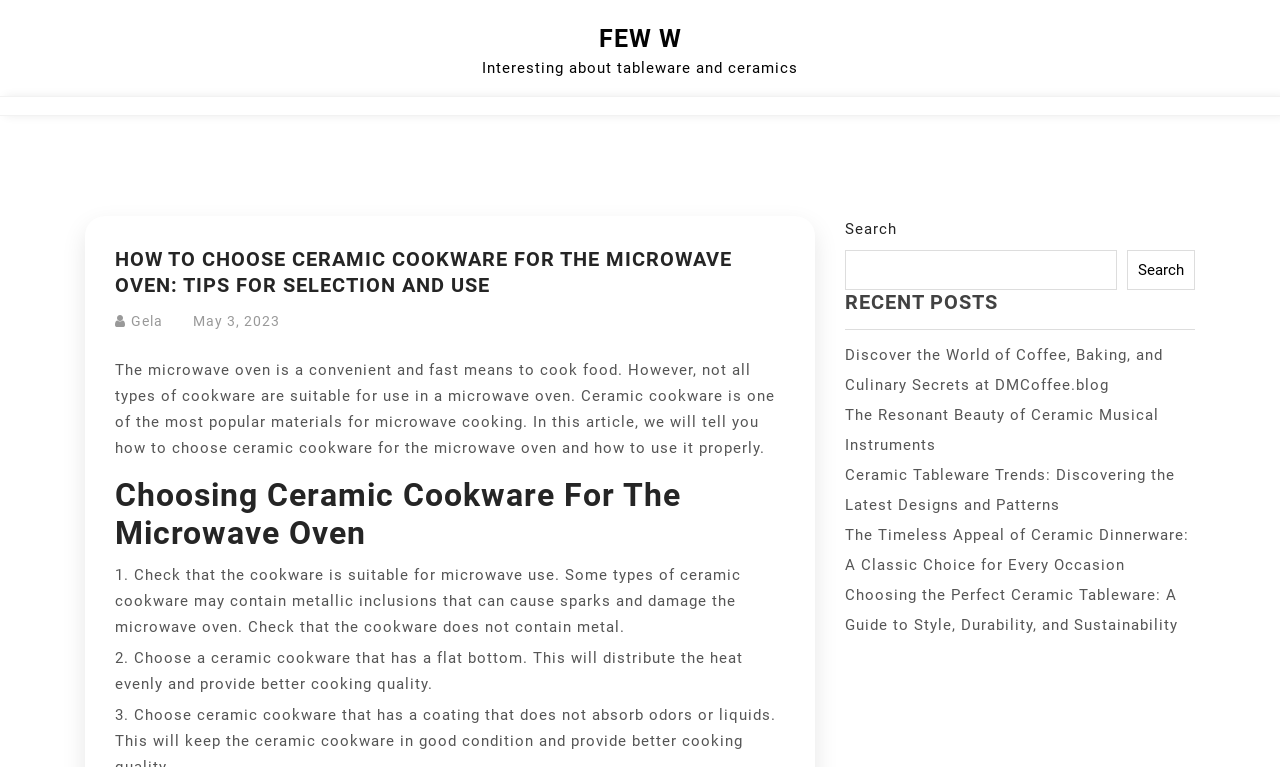Determine the bounding box coordinates of the clickable element to complete this instruction: "Learn about ceramic tableware trends". Provide the coordinates in the format of four float numbers between 0 and 1, [left, top, right, bottom].

[0.66, 0.608, 0.918, 0.67]